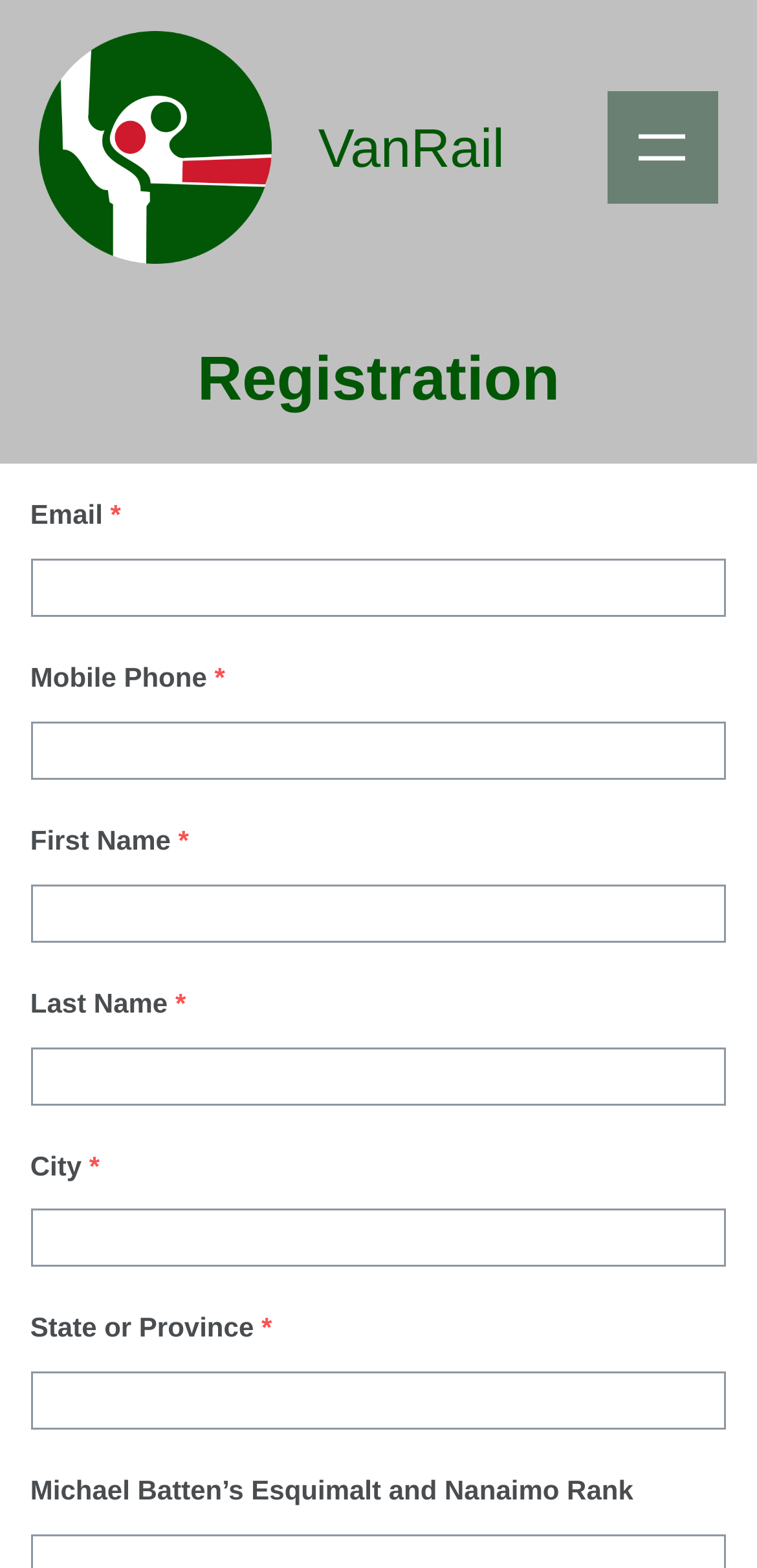Please reply with a single word or brief phrase to the question: 
How many navigation elements are there?

1